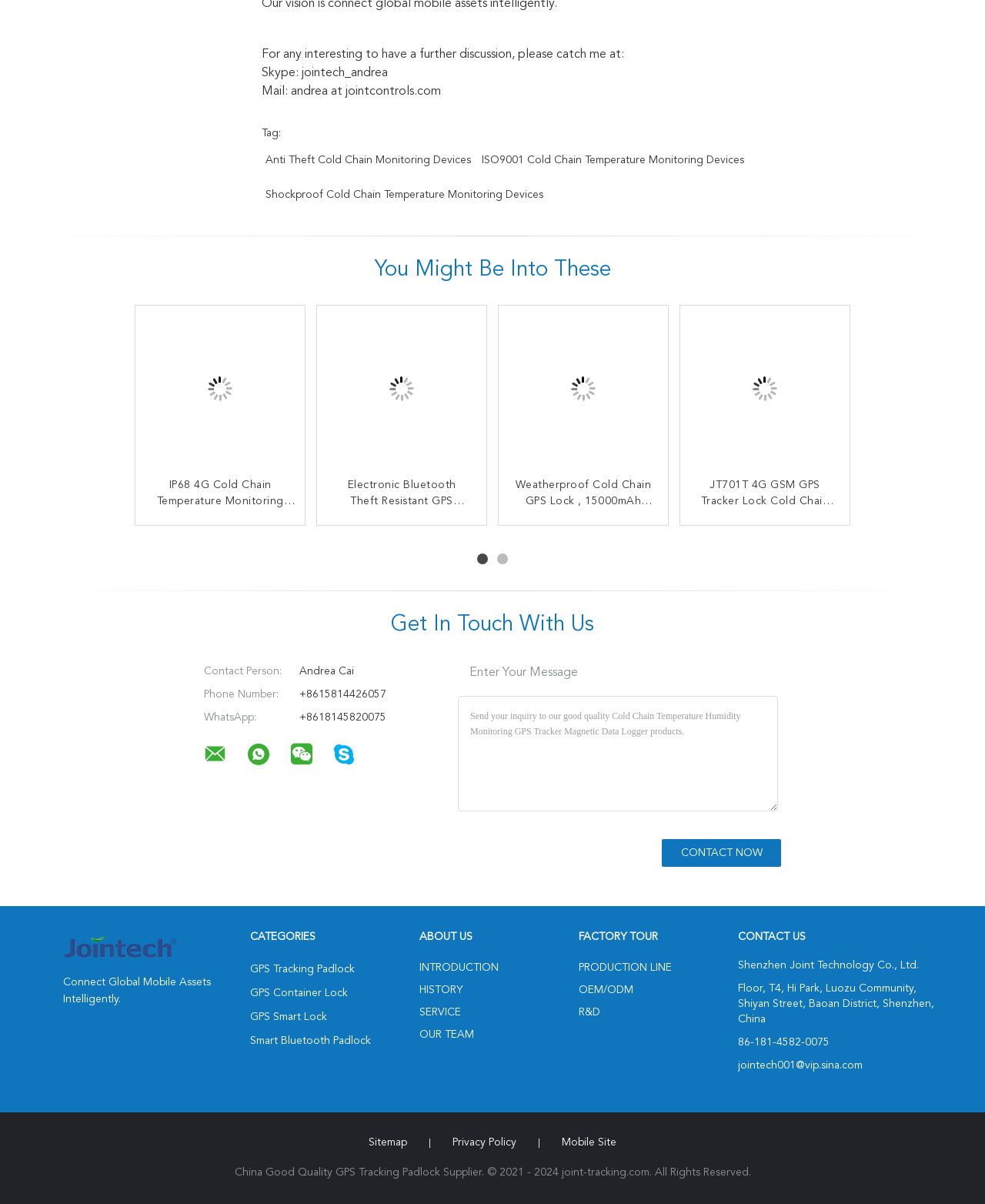Determine the coordinates of the bounding box that should be clicked to complete the instruction: "Enter your message in the text box". The coordinates should be represented by four float numbers between 0 and 1: [left, top, right, bottom].

[0.465, 0.578, 0.79, 0.674]